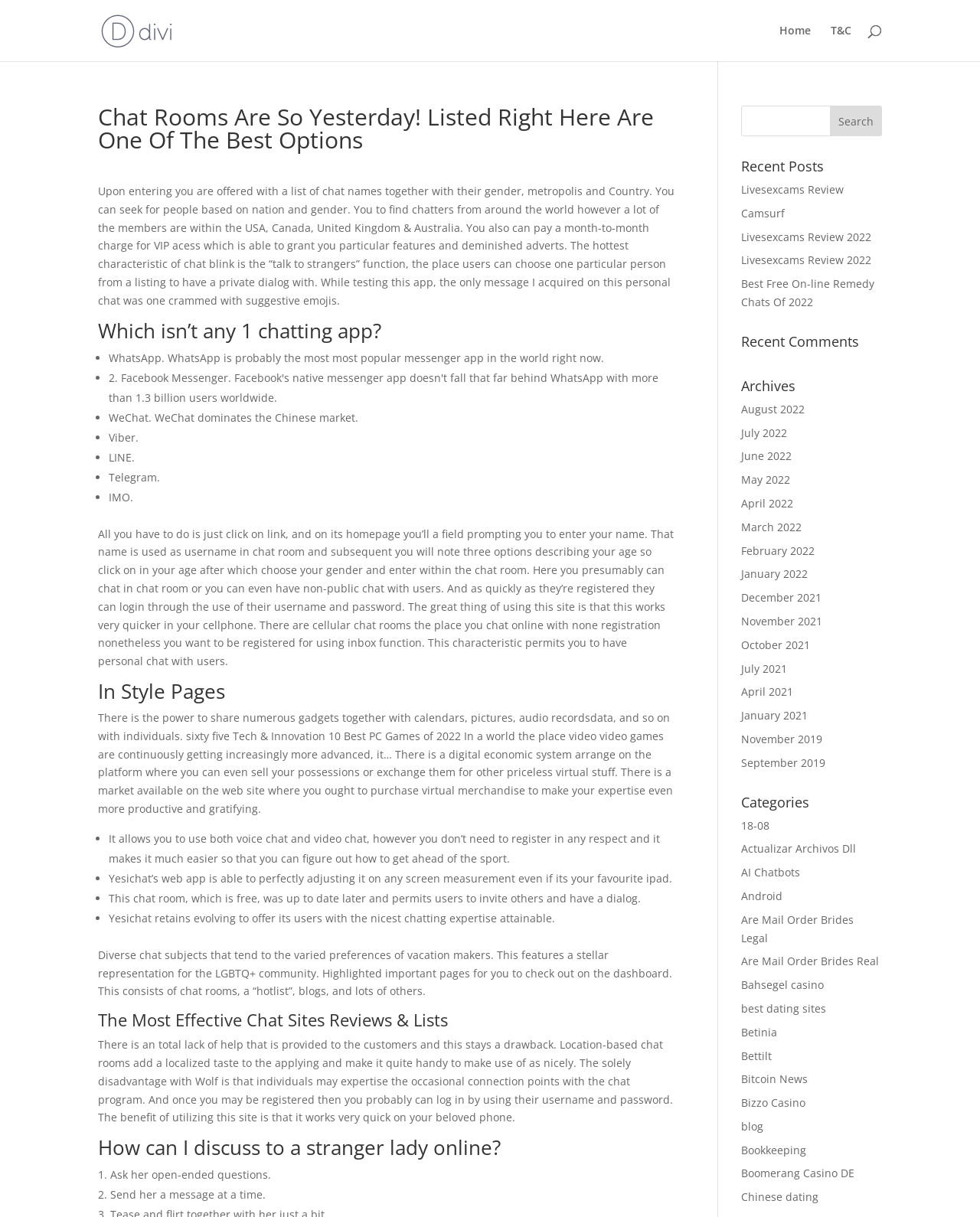Find the bounding box coordinates of the element to click in order to complete this instruction: "Click on the 'T&C' link". The bounding box coordinates must be four float numbers between 0 and 1, denoted as [left, top, right, bottom].

[0.848, 0.021, 0.869, 0.05]